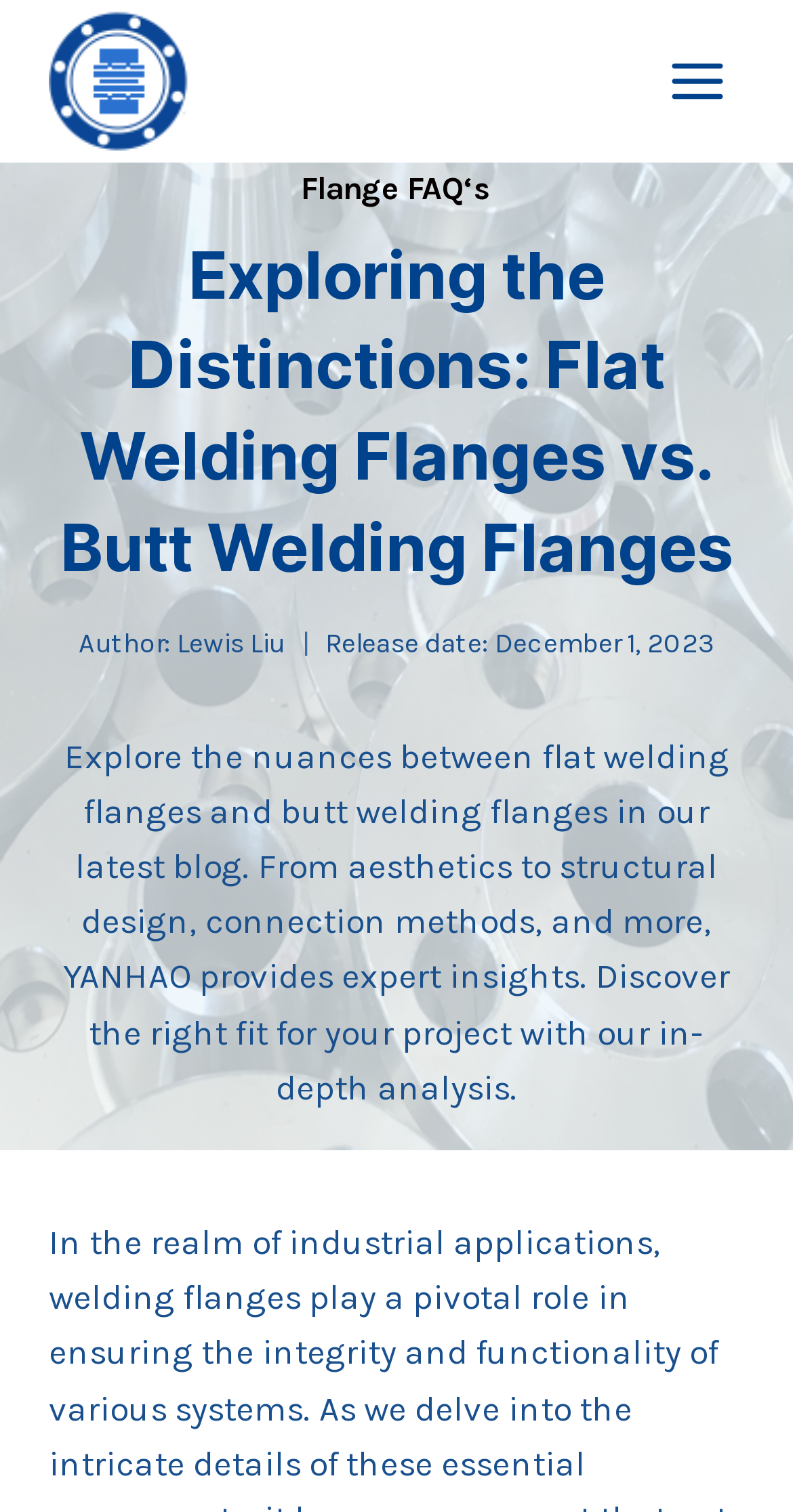Is the menu currently expanded?
Refer to the screenshot and deliver a thorough answer to the question presented.

I found the state of the menu by looking at the button element that says 'Open menu' and seeing that its 'expanded' property is set to 'False'.